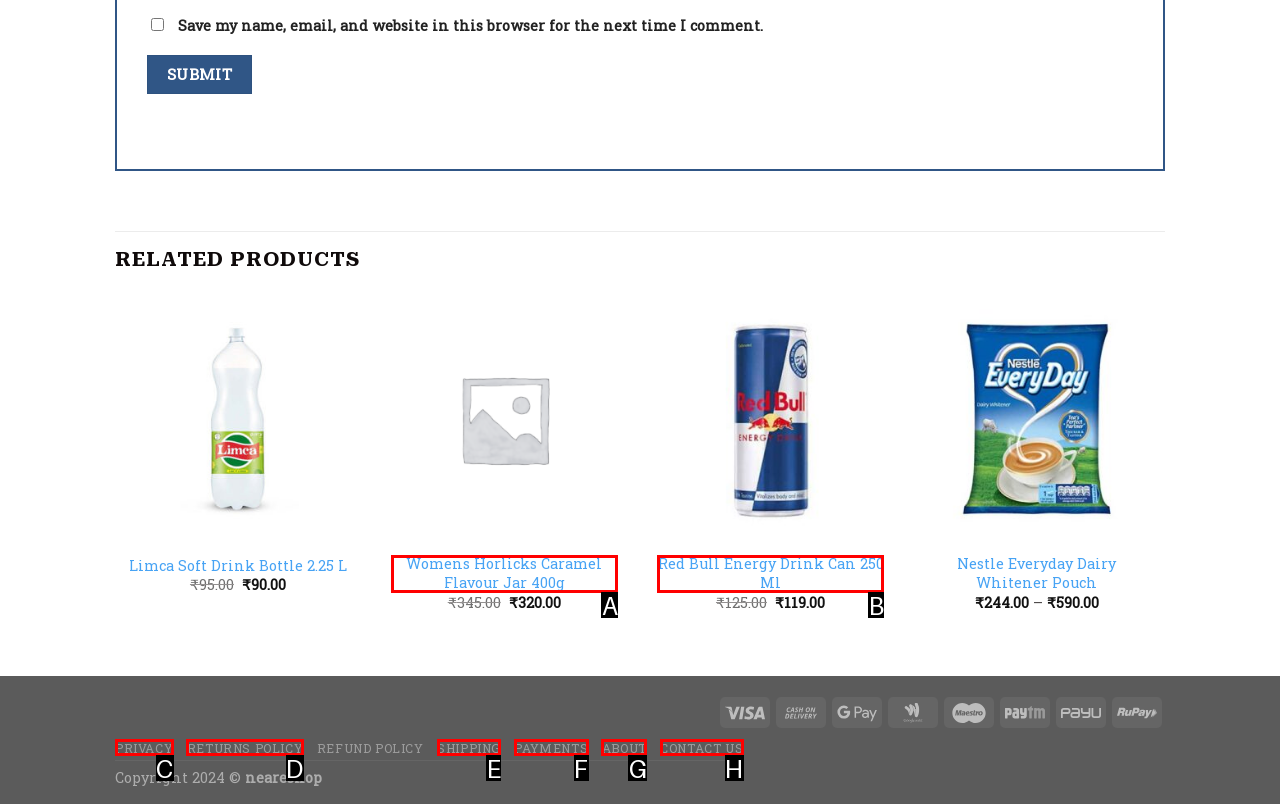Tell me which one HTML element best matches the description: Shipping Answer with the option's letter from the given choices directly.

E